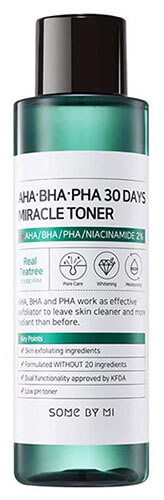Use a single word or phrase to answer the question:
What is the key ingredient celebrated for skin-brightening benefits?

Niacinamide